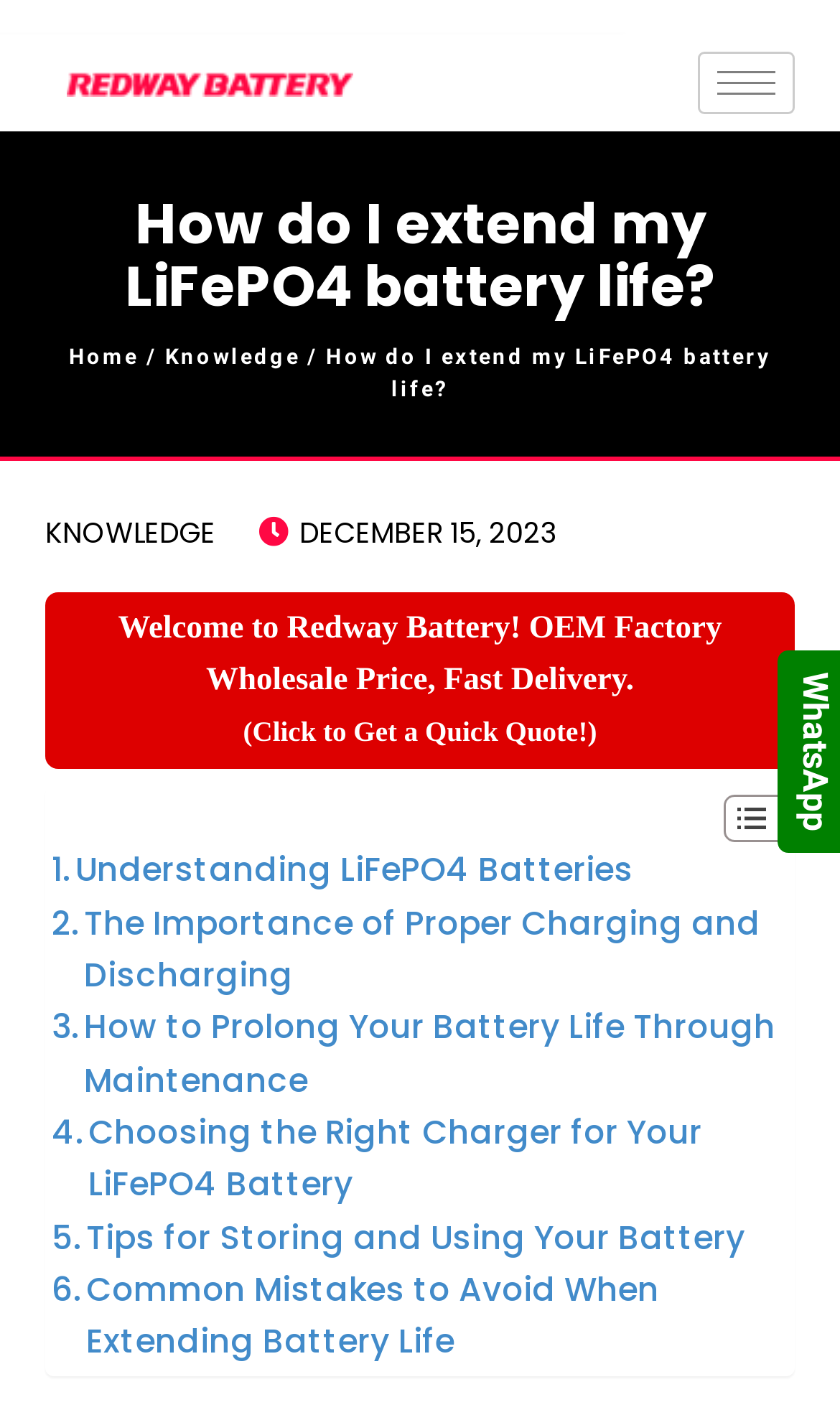What is the purpose of the button with the hamburger icon?
Look at the screenshot and give a one-word or phrase answer.

Toggle navigation